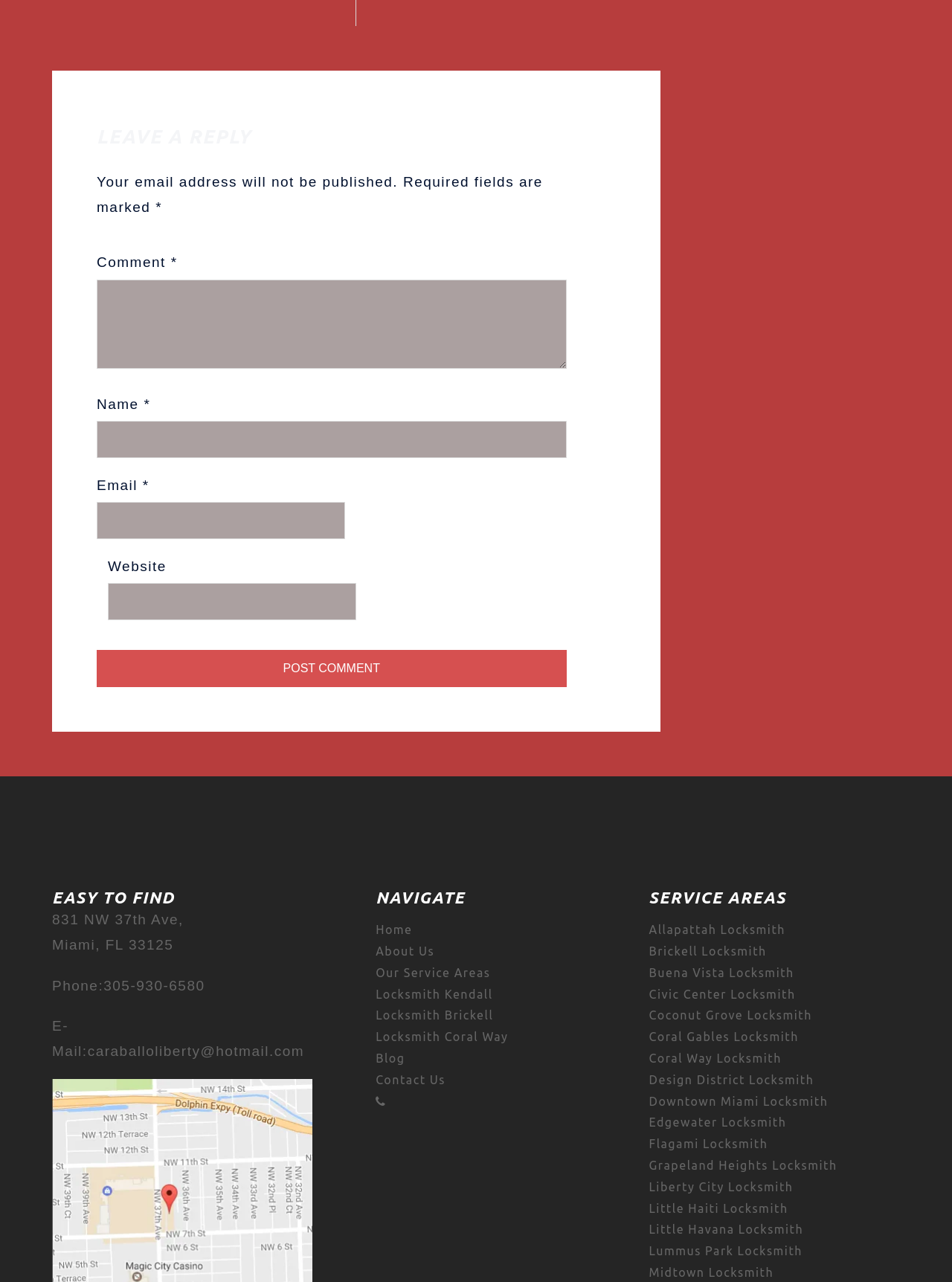Please specify the bounding box coordinates for the clickable region that will help you carry out the instruction: "Leave a comment".

[0.102, 0.218, 0.595, 0.287]